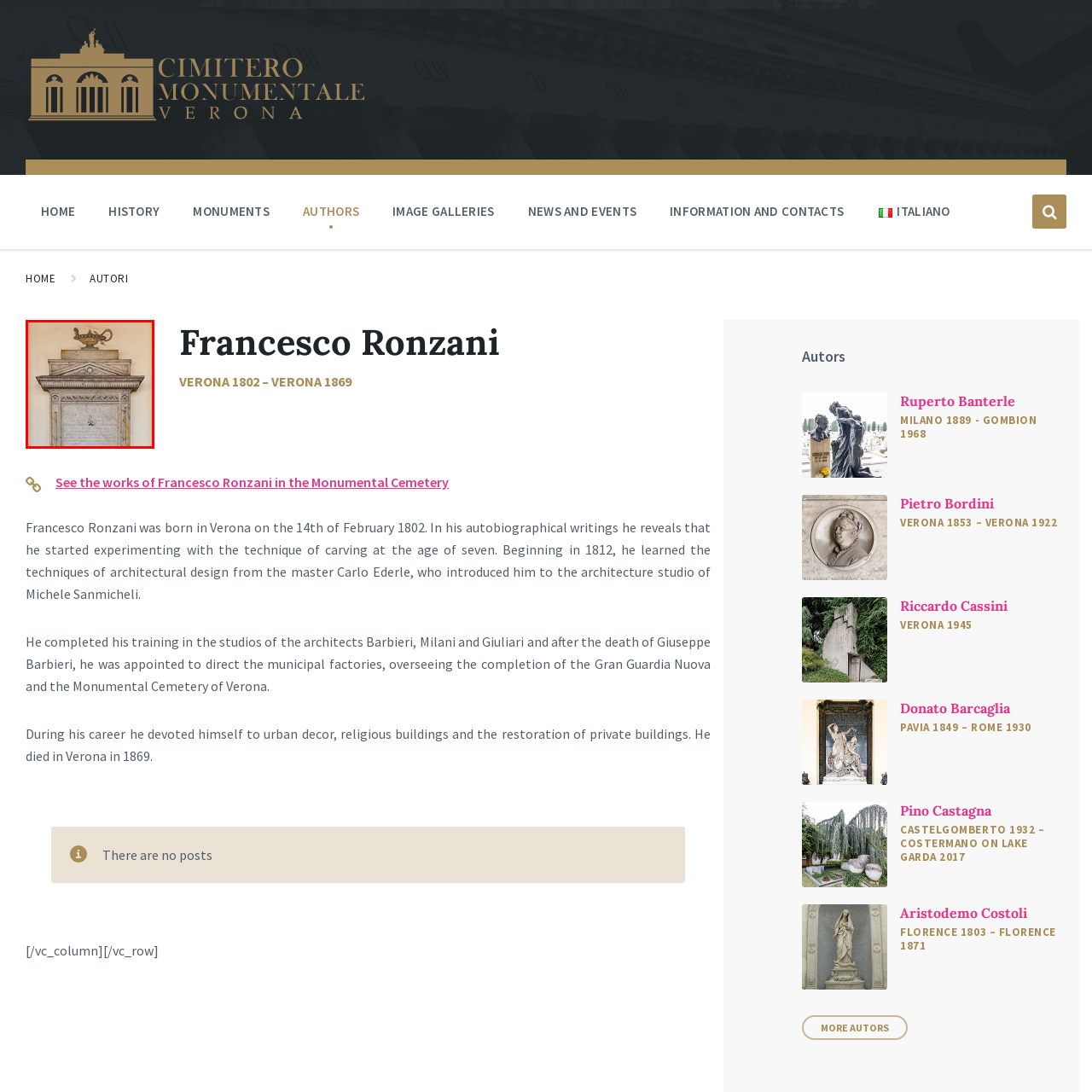Direct your attention to the area enclosed by the green rectangle and deliver a comprehensive answer to the subsequent question, using the image as your reference: 
What is the symbol of remembrance on the monument?

The caption states that the monument features an ornate design with a prominent relief at the top, showcasing a decorative urn, which is a symbol of remembrance.